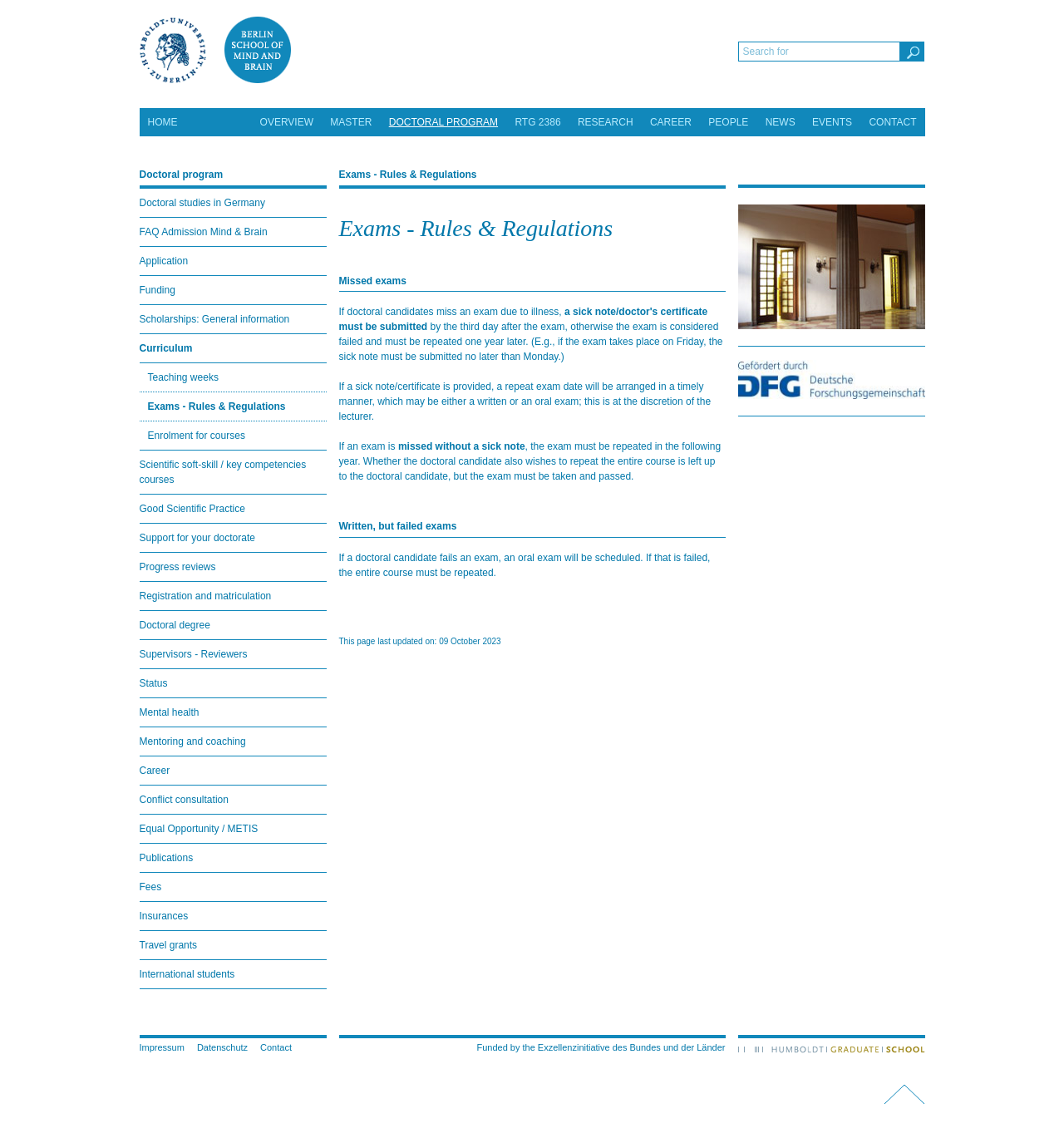Show me the bounding box coordinates of the clickable region to achieve the task as per the instruction: "Click Exams - Rules & Regulations".

[0.139, 0.345, 0.307, 0.369]